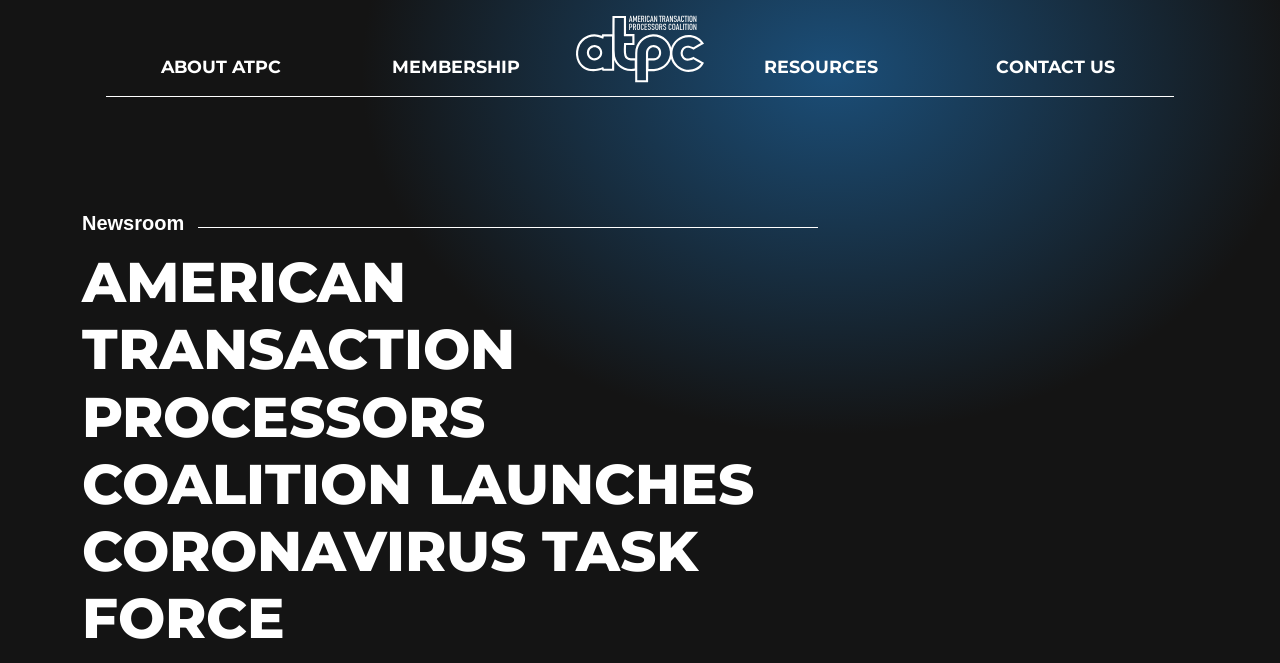Find the bounding box coordinates corresponding to the UI element with the description: "aria-label="Go to the ATPC Homepage"". The coordinates should be formatted as [left, top, right, bottom], with values as floats between 0 and 1.

[0.449, 0.02, 0.551, 0.126]